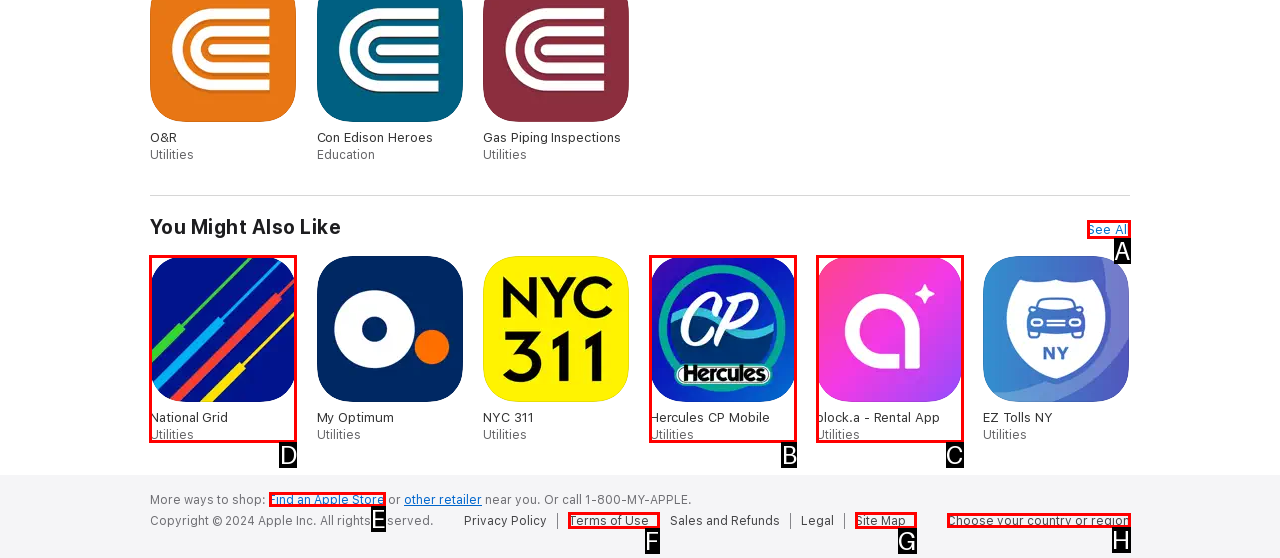Decide which HTML element to click to complete the task: Go to National Grid website Provide the letter of the appropriate option.

D